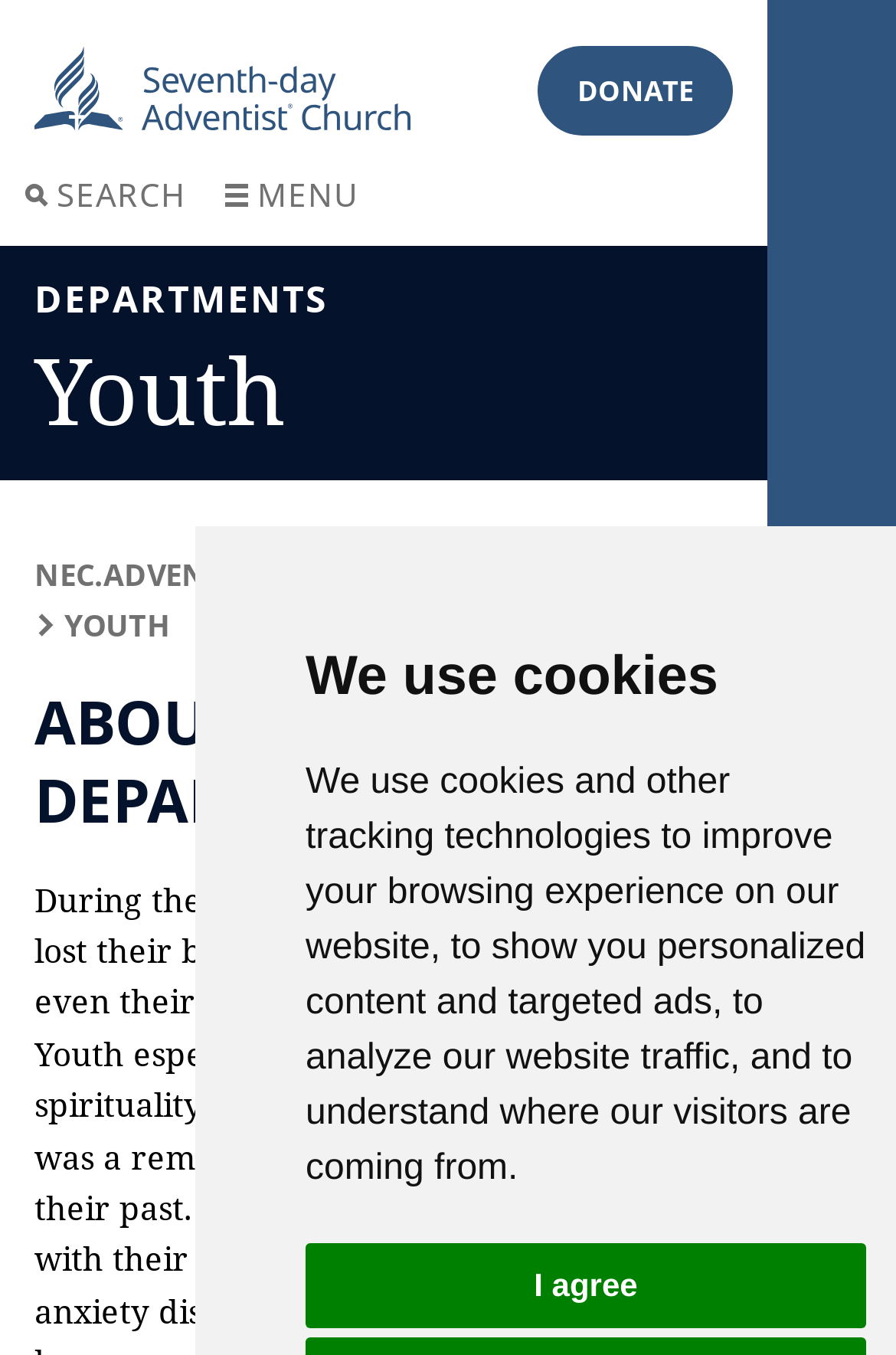What is the address of the Youth department? Please answer the question using a single word or phrase based on the image.

22 Zulla Road, NG3 5DB Nottingham, United Kingdom